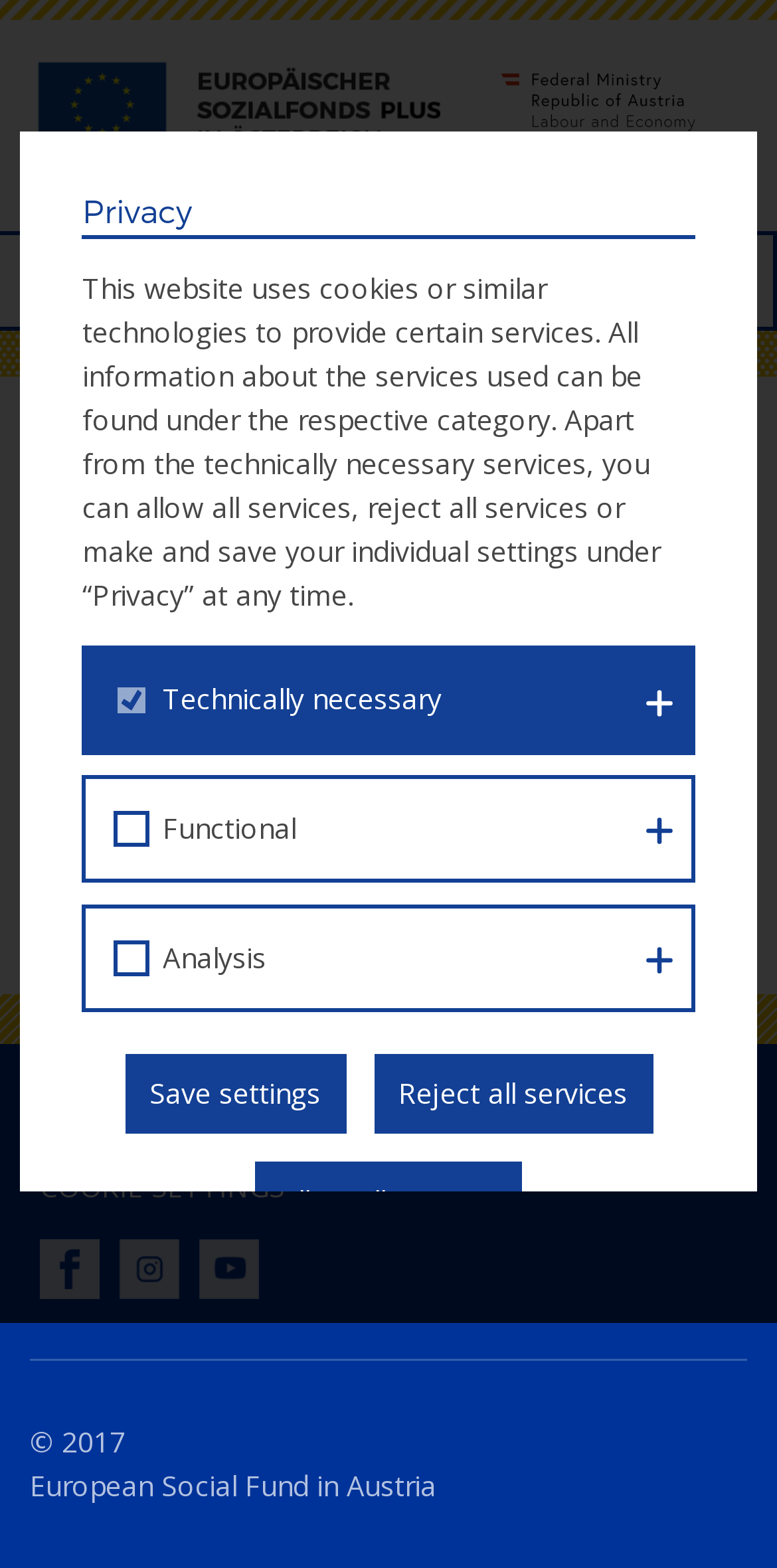Using details from the image, please answer the following question comprehensively:
What is the copyright year mentioned at the bottom of the webpage?

I found the answer by looking at the StaticText ' 2017' which is located at the bottom of the webpage, indicating the copyright year.